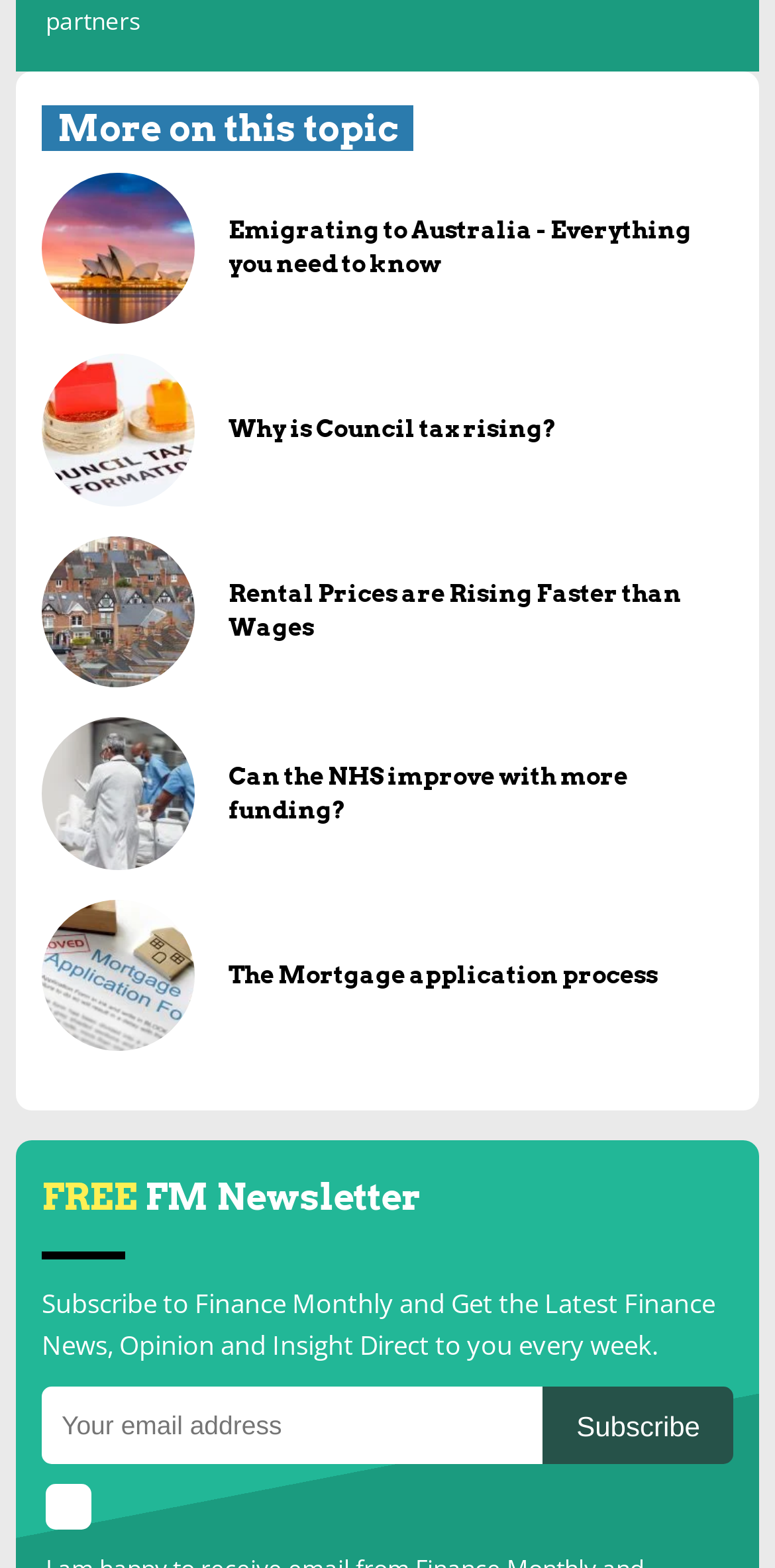How many links are there on the webpage?
Based on the image, give a concise answer in the form of a single word or short phrase.

8